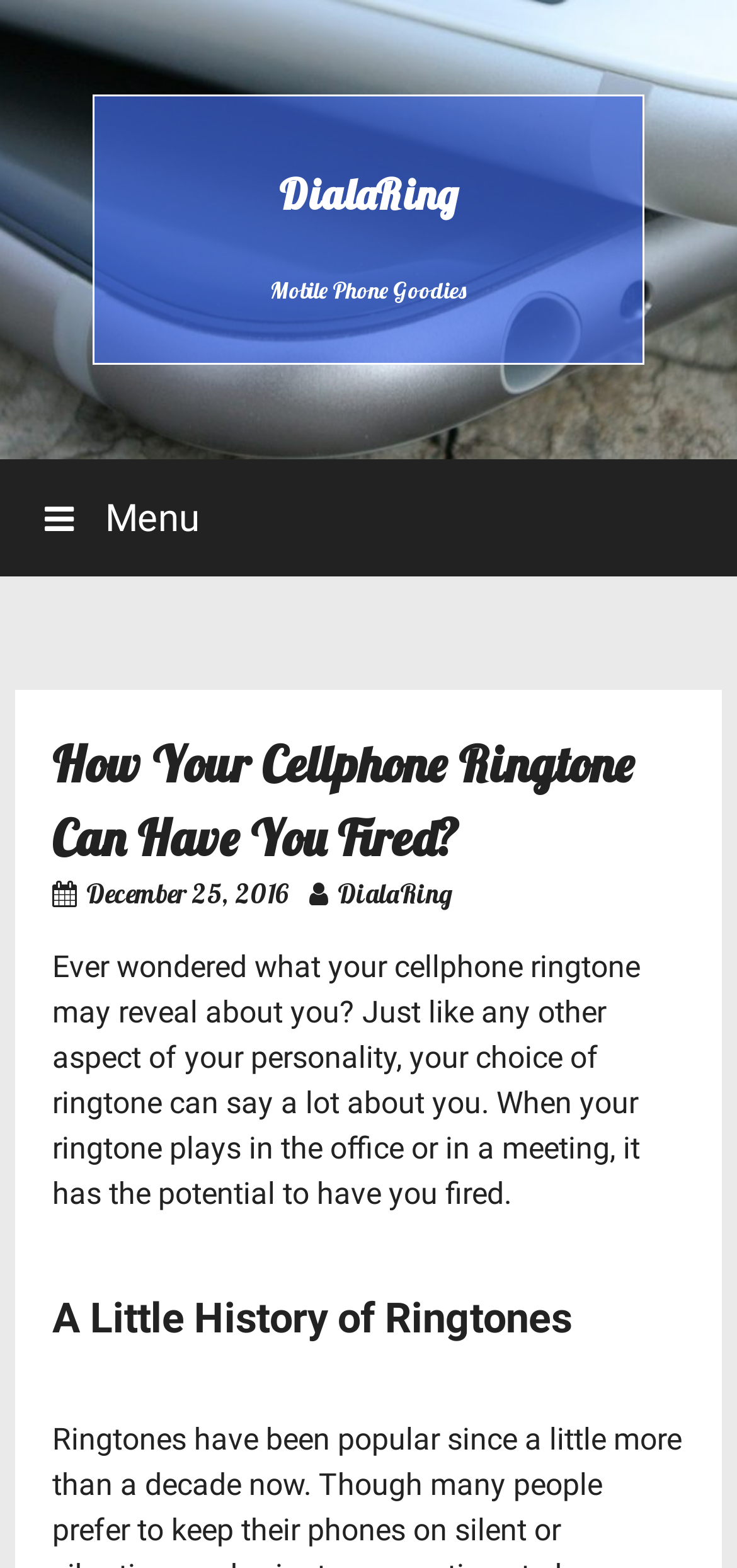What is the topic of the article?
Respond to the question with a single word or phrase according to the image.

Cellphone ringtones